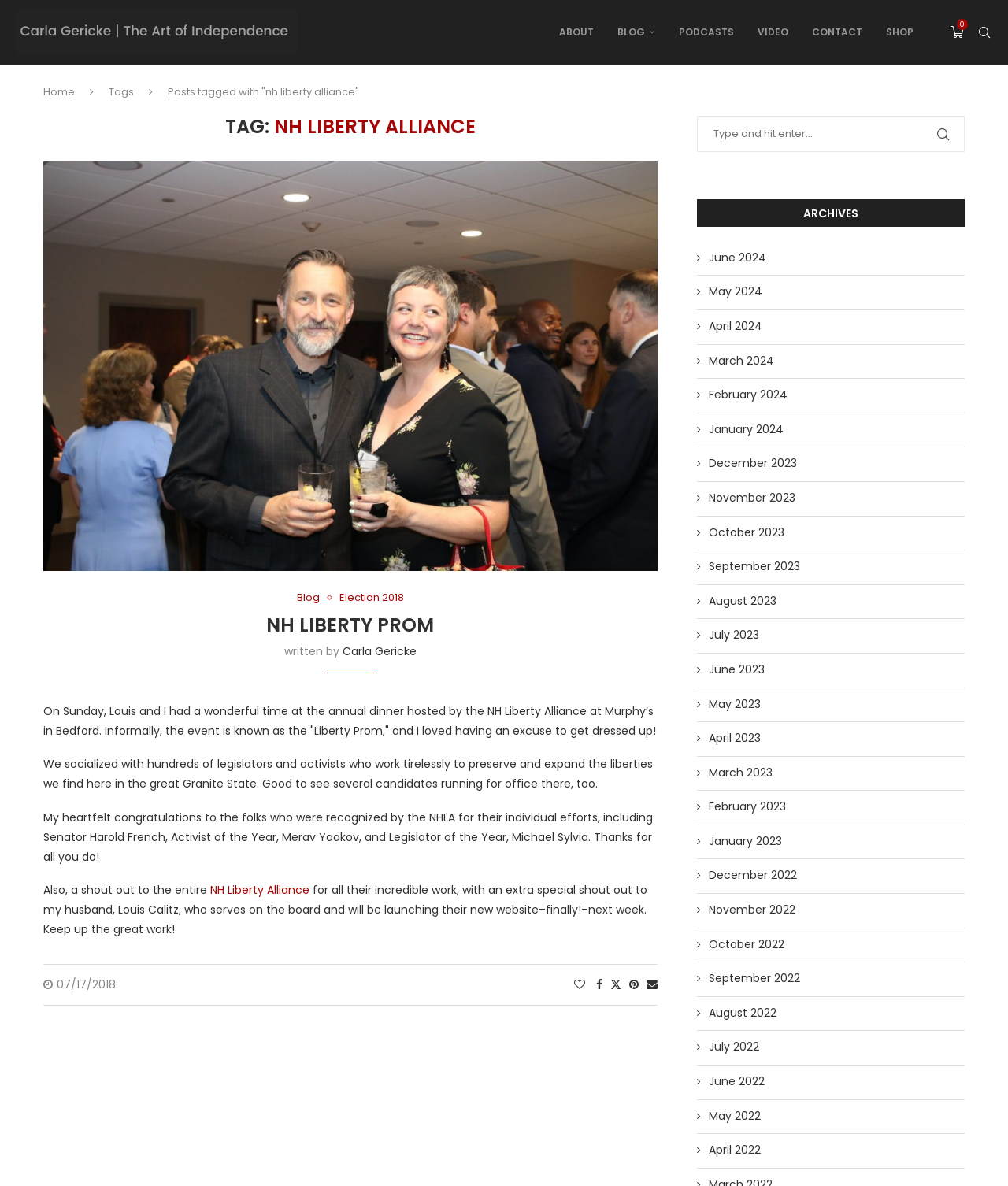What is the name of the person in the image?
Based on the screenshot, give a detailed explanation to answer the question.

I found the image element with the OCR text 'Carla Gericke' at coordinates [0.016, 0.001, 0.296, 0.054]. This image is likely a profile picture, and the text associated with it is the person's name.